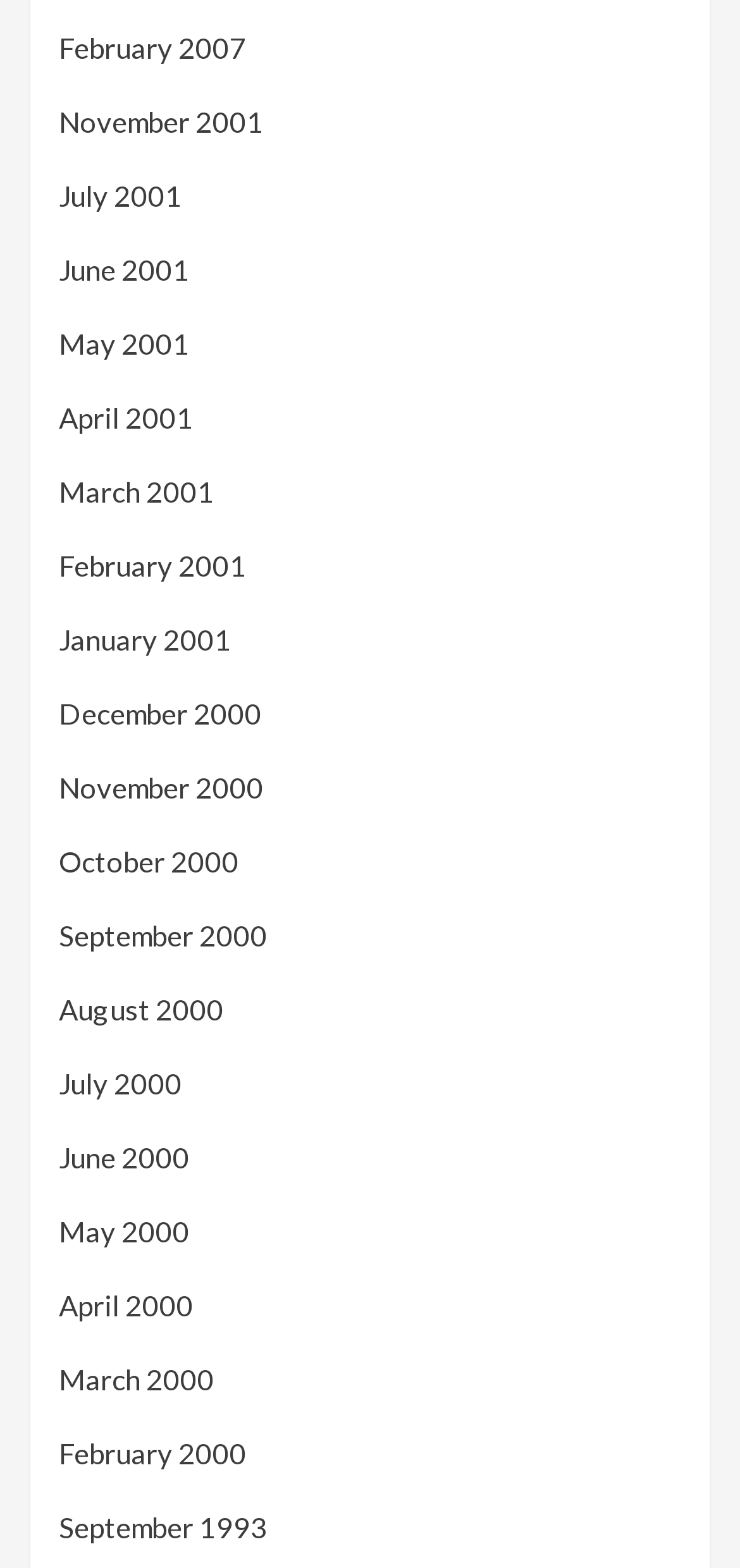Answer this question using a single word or a brief phrase:
What is the latest month available on this webpage?

February 2007